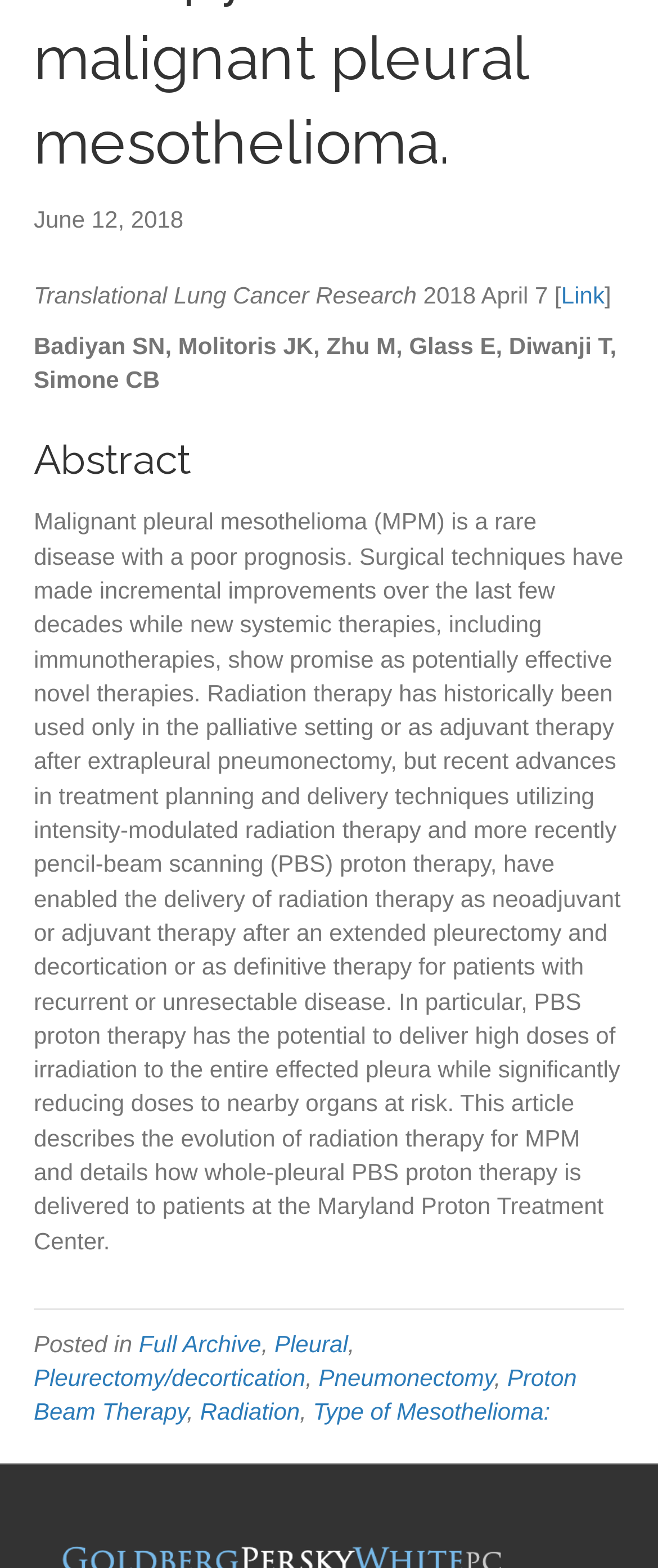Locate the bounding box coordinates for the element described below: "alt="Kap Apps"". The coordinates must be four float values between 0 and 1, formatted as [left, top, right, bottom].

None